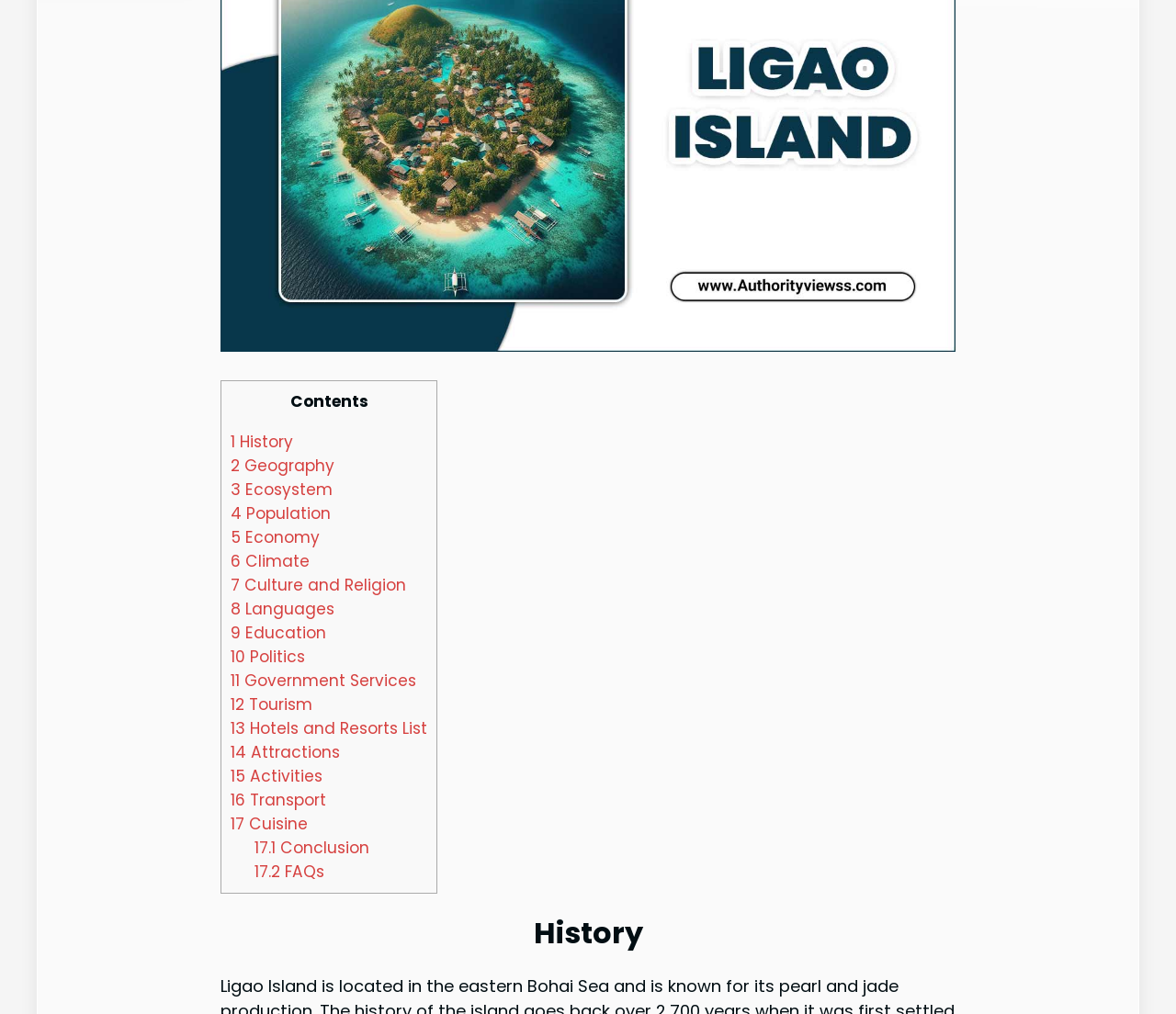How many links are there under the Contents section?
Give a single word or phrase answer based on the content of the image.

17